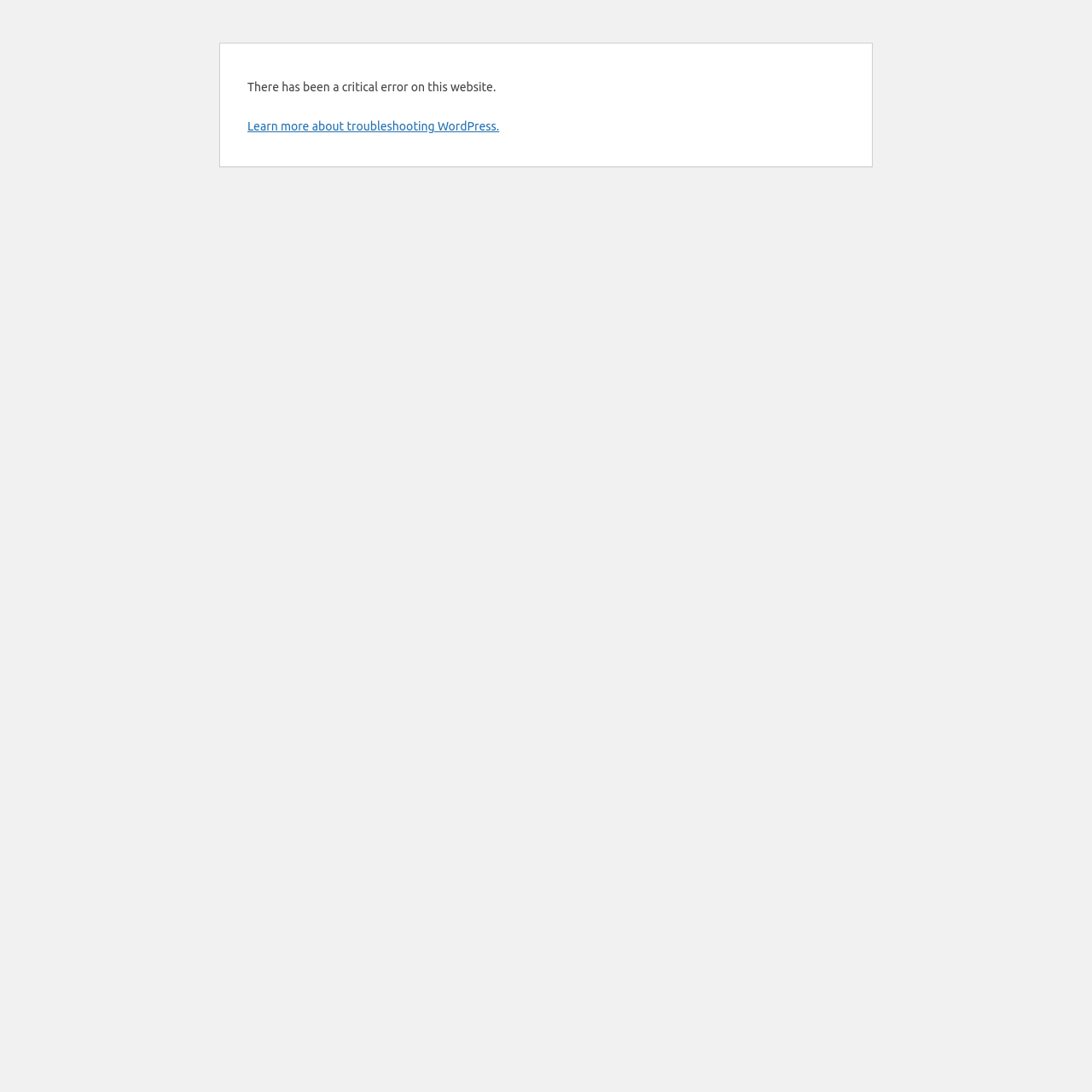Identify the bounding box of the HTML element described here: "Slide". Provide the coordinates as four float numbers between 0 and 1: [left, top, right, bottom].

None